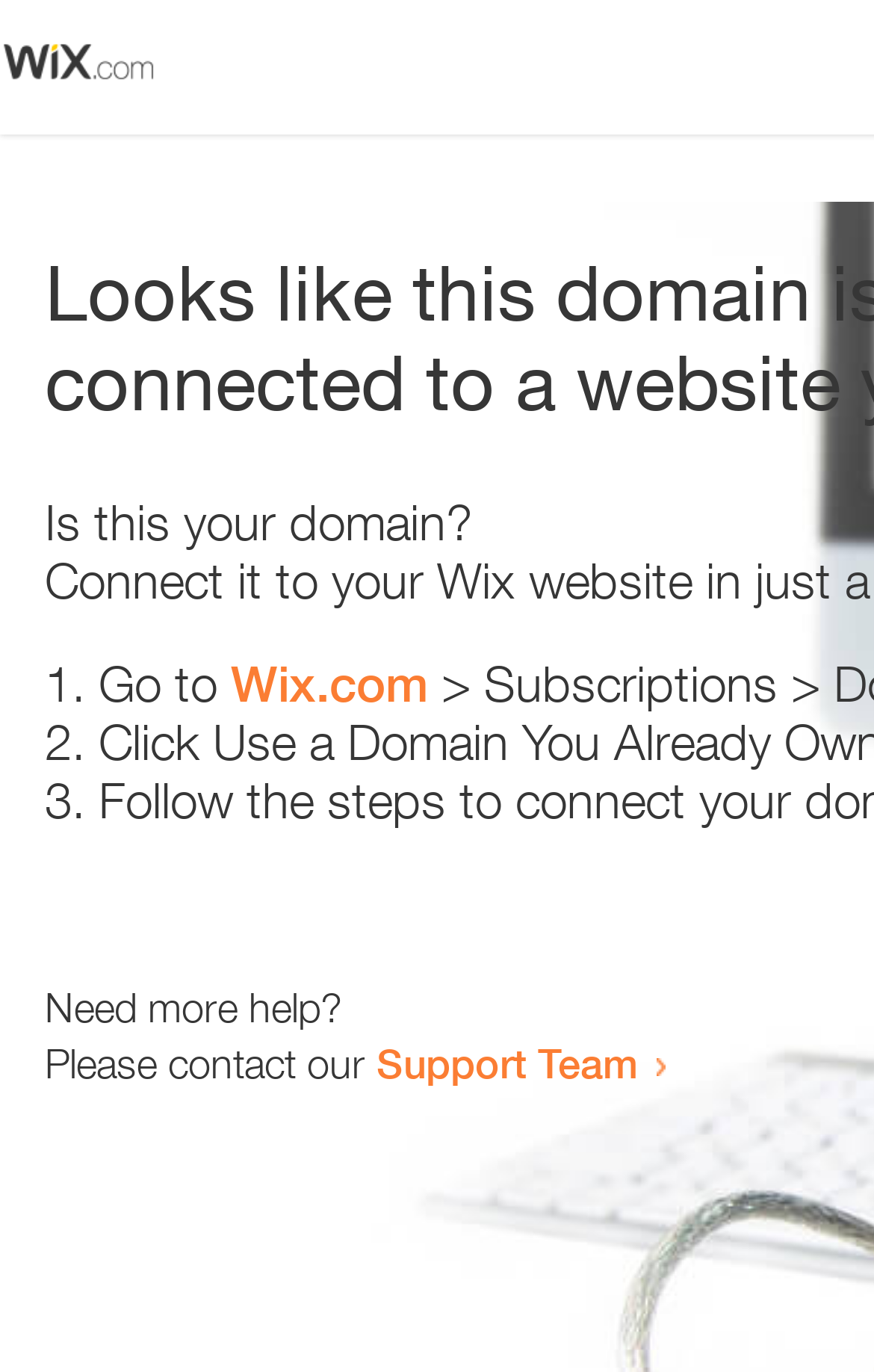Identify the bounding box coordinates for the UI element described as follows: Main Menu. Use the format (top-left x, top-left y, bottom-right x, bottom-right y) and ensure all values are floating point numbers between 0 and 1.

None